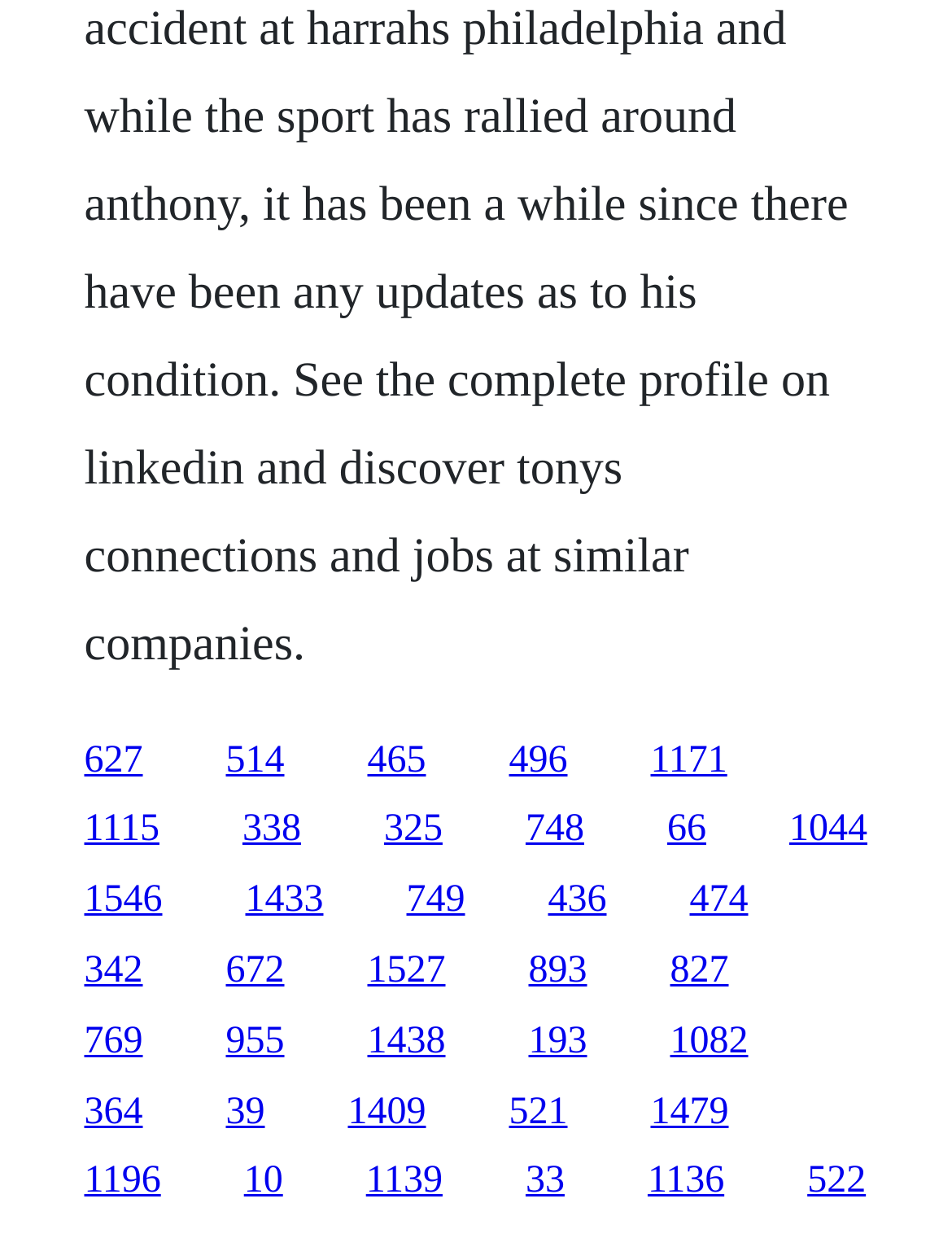Using the information in the image, give a comprehensive answer to the question: 
What is the vertical position of the link '627'?

I compared the y1 and y2 coordinates of the link '627' with other elements, and its y1 value is 0.597, which is smaller than most other elements, indicating that it is located at the top of the webpage.